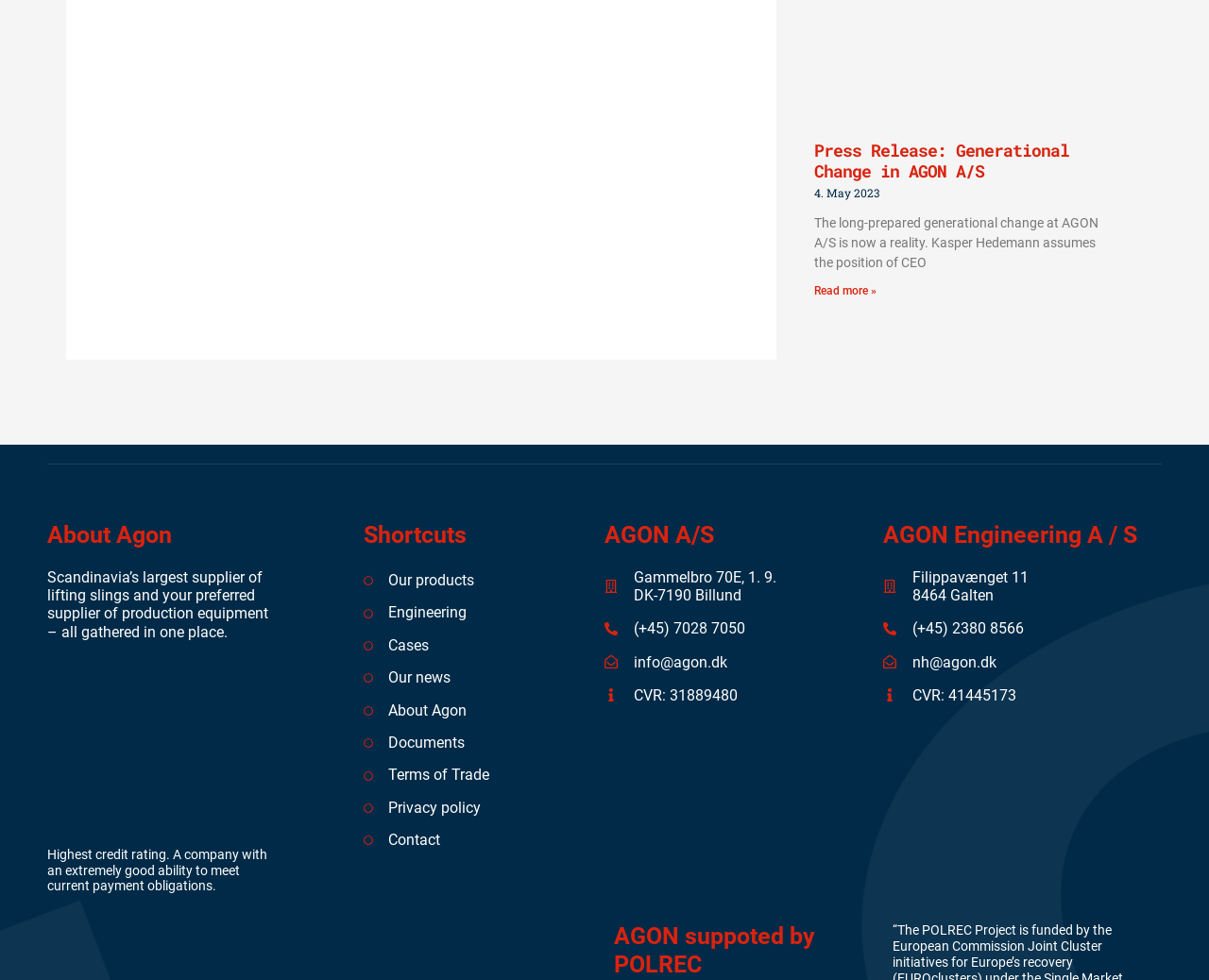Please identify the bounding box coordinates of the clickable area that will fulfill the following instruction: "View products". The coordinates should be in the format of four float numbers between 0 and 1, i.e., [left, top, right, bottom].

[0.301, 0.58, 0.453, 0.605]